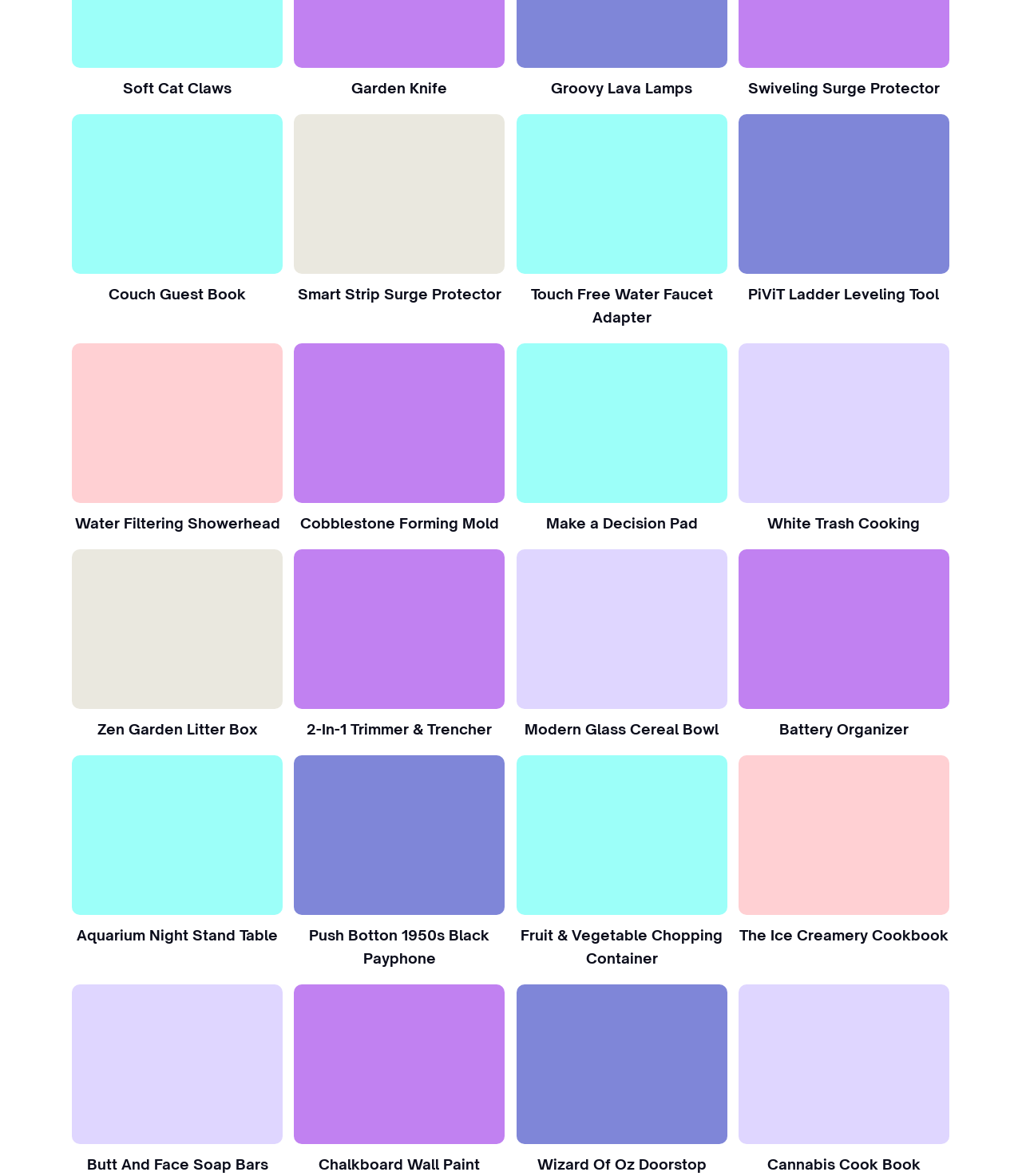Find the bounding box coordinates of the area that needs to be clicked in order to achieve the following instruction: "Learn more about 'Water Filtering Showerhead'". The coordinates should be specified as four float numbers between 0 and 1, i.e., [left, top, right, bottom].

[0.07, 0.292, 0.277, 0.428]